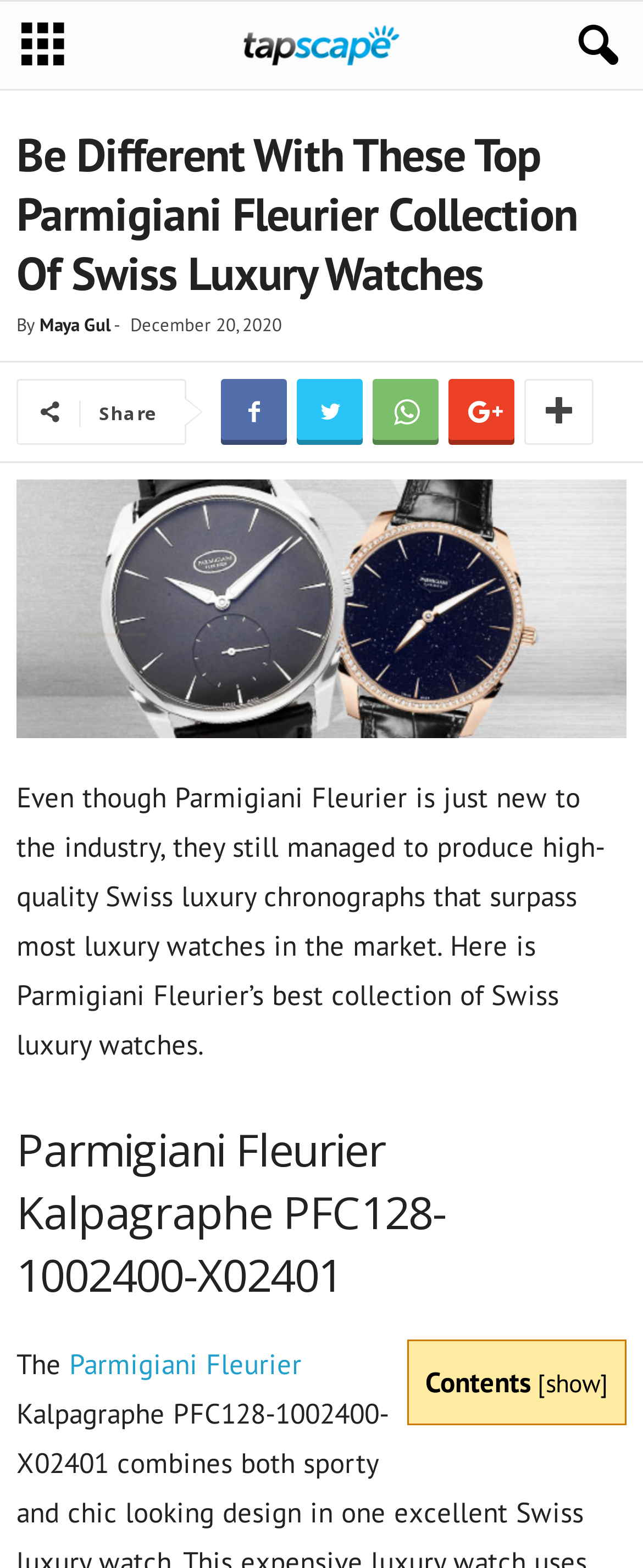Identify the coordinates of the bounding box for the element that must be clicked to accomplish the instruction: "Click the share button".

[0.154, 0.253, 0.244, 0.269]